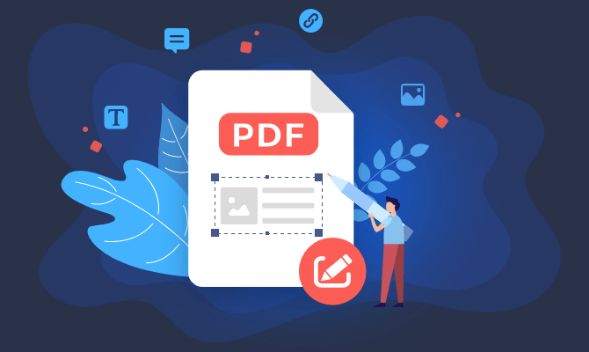Use the information in the screenshot to answer the question comprehensively: What type of features are represented by the icons surrounding the document?

The icons surrounding the central document represent various tools such as text, image, and annotation features, showcasing the versatile functionalities commonly associated with PDF editing software.